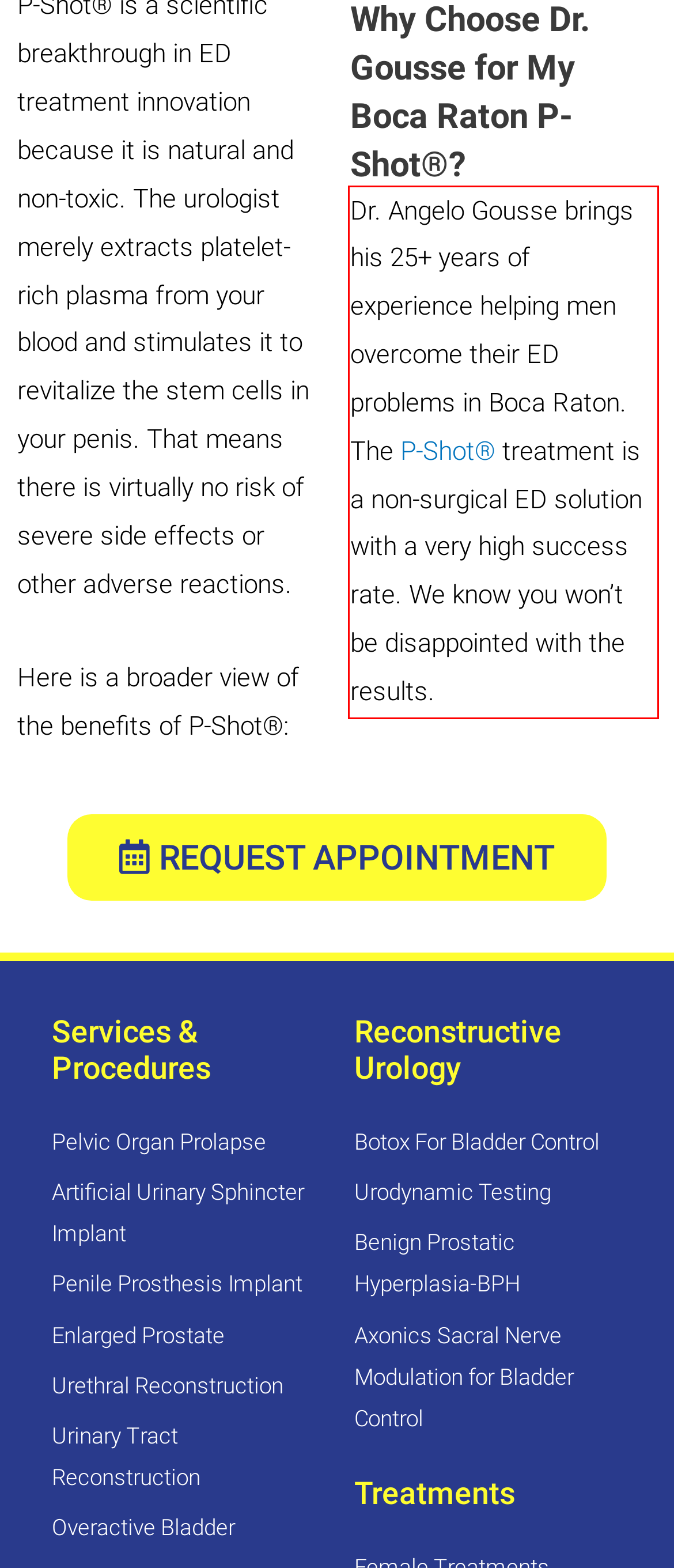In the given screenshot, locate the red bounding box and extract the text content from within it.

Dr. Angelo Gousse brings his 25+ years of experience helping men overcome their ED problems in Boca Raton. The P-Shot® treatment is a non-surgical ED solution with a very high success rate. We know you won’t be disappointed with the results.